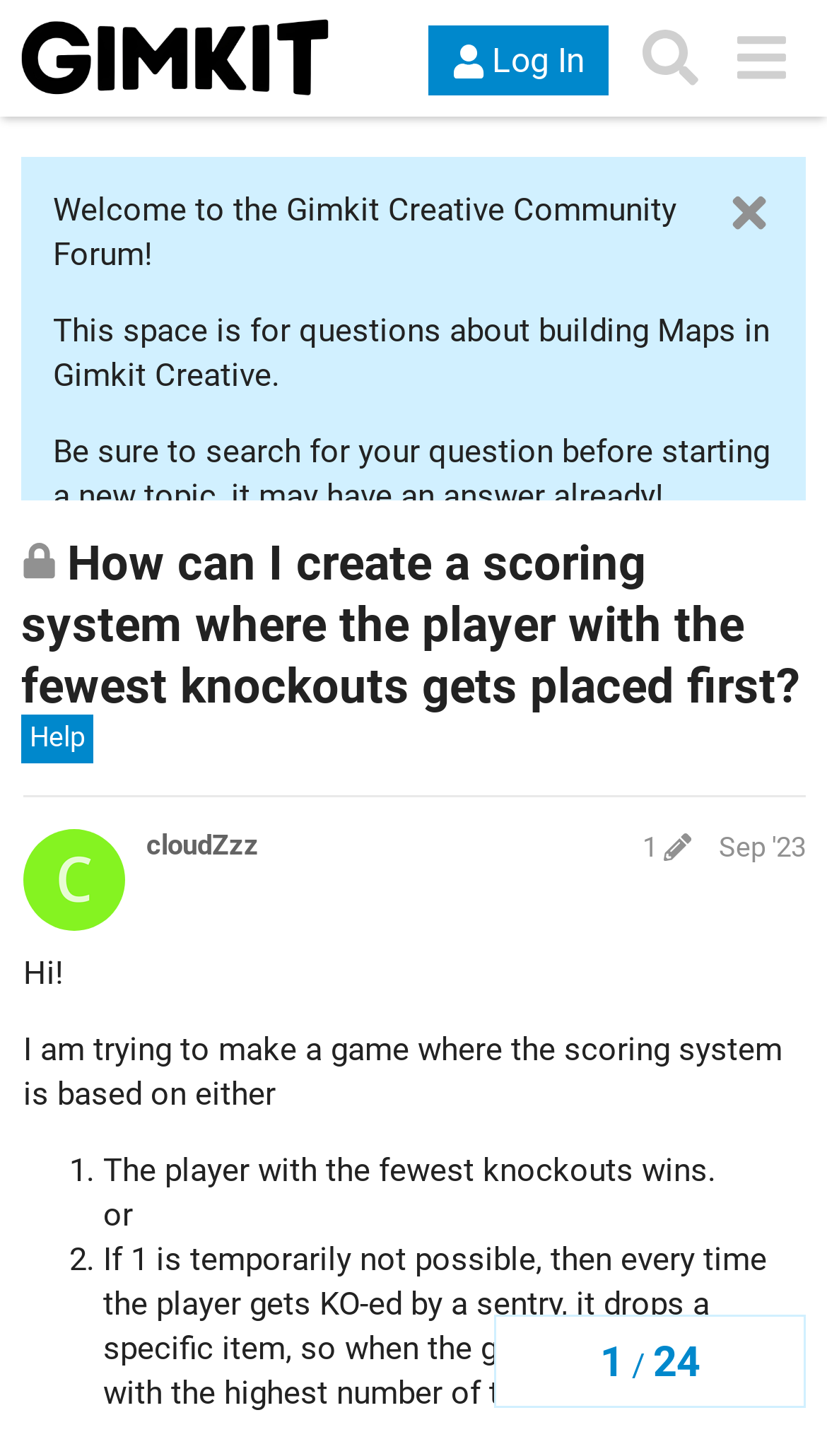Answer the question below with a single word or a brief phrase: 
Is this topic open for new replies?

No